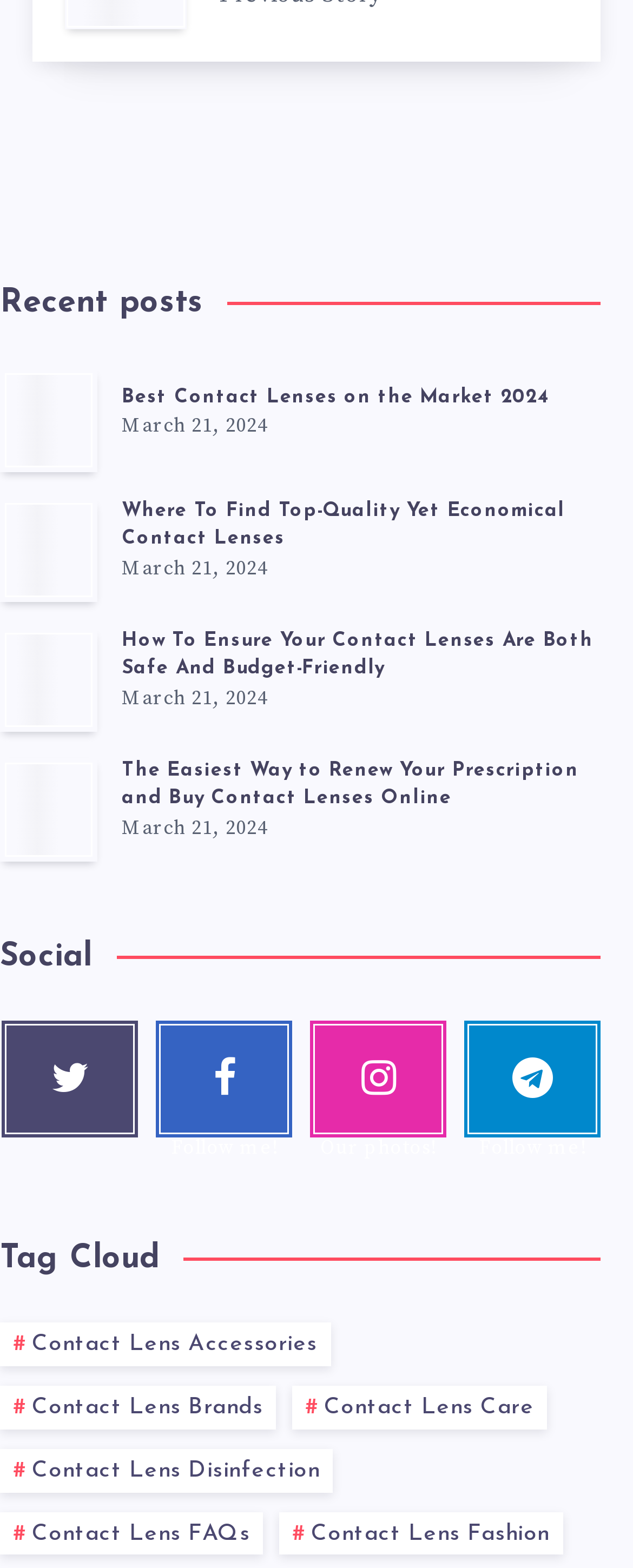Please provide the bounding box coordinates for the element that needs to be clicked to perform the instruction: "Check the article about How To Ensure Your Contact Lenses Are Both Safe And Budget-Friendly". The coordinates must consist of four float numbers between 0 and 1, formatted as [left, top, right, bottom].

[0.0, 0.4, 0.154, 0.467]